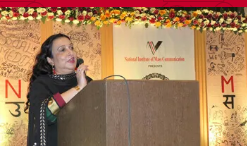Look at the image and answer the question in detail:
What is featured on the backdrop?

The backdrop features the logo of the National Institute of Mass Communication, which serves as a visual reminder of the institution's significance and its 15-year milestone in academic excellence.